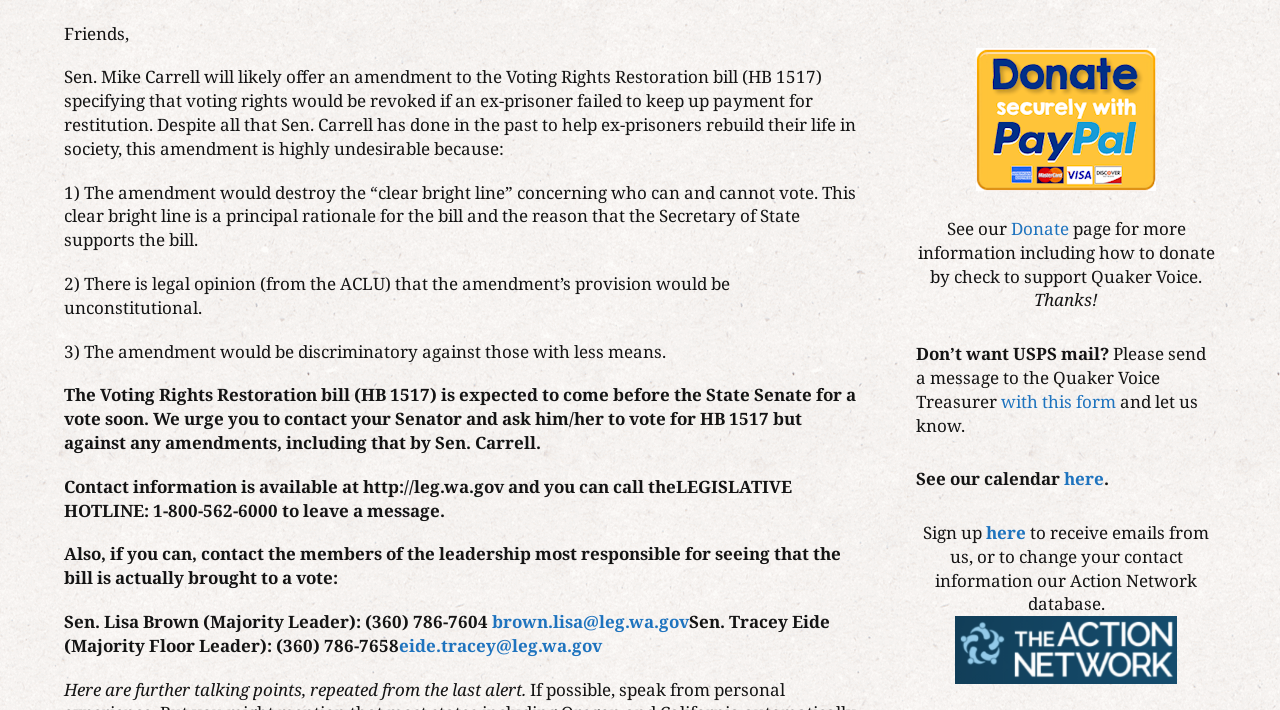Identify and provide the bounding box coordinates of the UI element described: "eide.tracey@leg.wa.gov". The coordinates should be formatted as [left, top, right, bottom], with each number being a float between 0 and 1.

[0.312, 0.893, 0.47, 0.925]